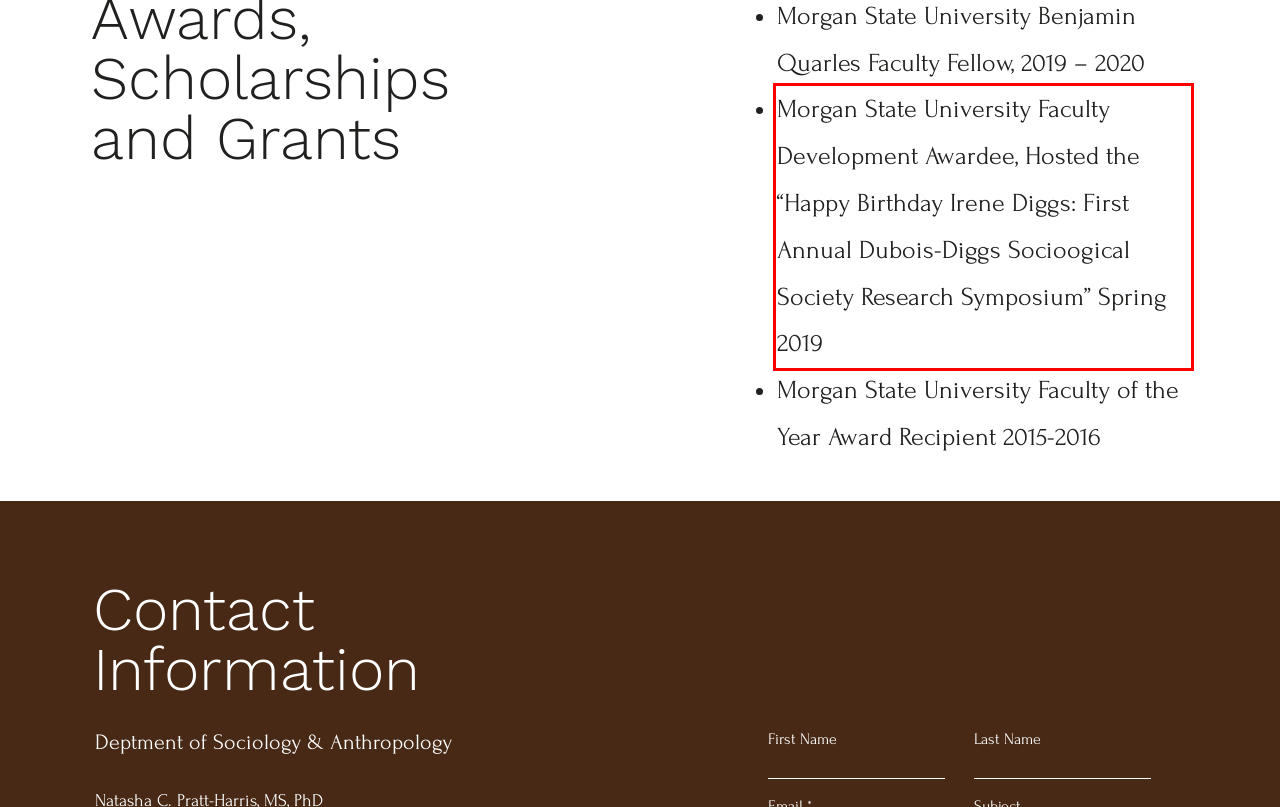Perform OCR on the text inside the red-bordered box in the provided screenshot and output the content.

Morgan State University Faculty Development Awardee, Hosted the “Happy Birthday Irene Diggs: First Annual Dubois-Diggs Socioogical Society Research Symposium” Spring 2019